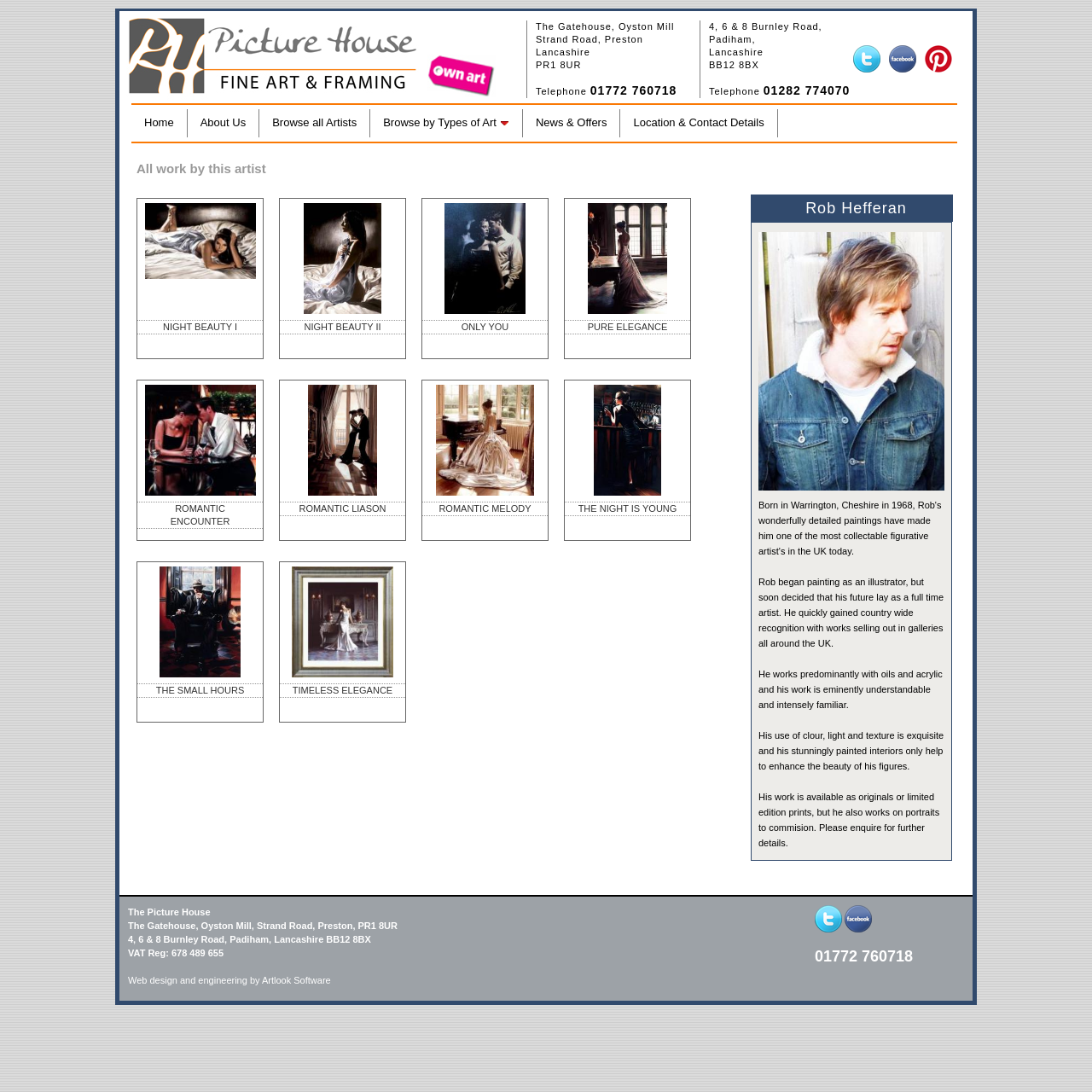Reply to the question with a single word or phrase:
What is the name of the artist featured on this webpage?

Rob Hefferan